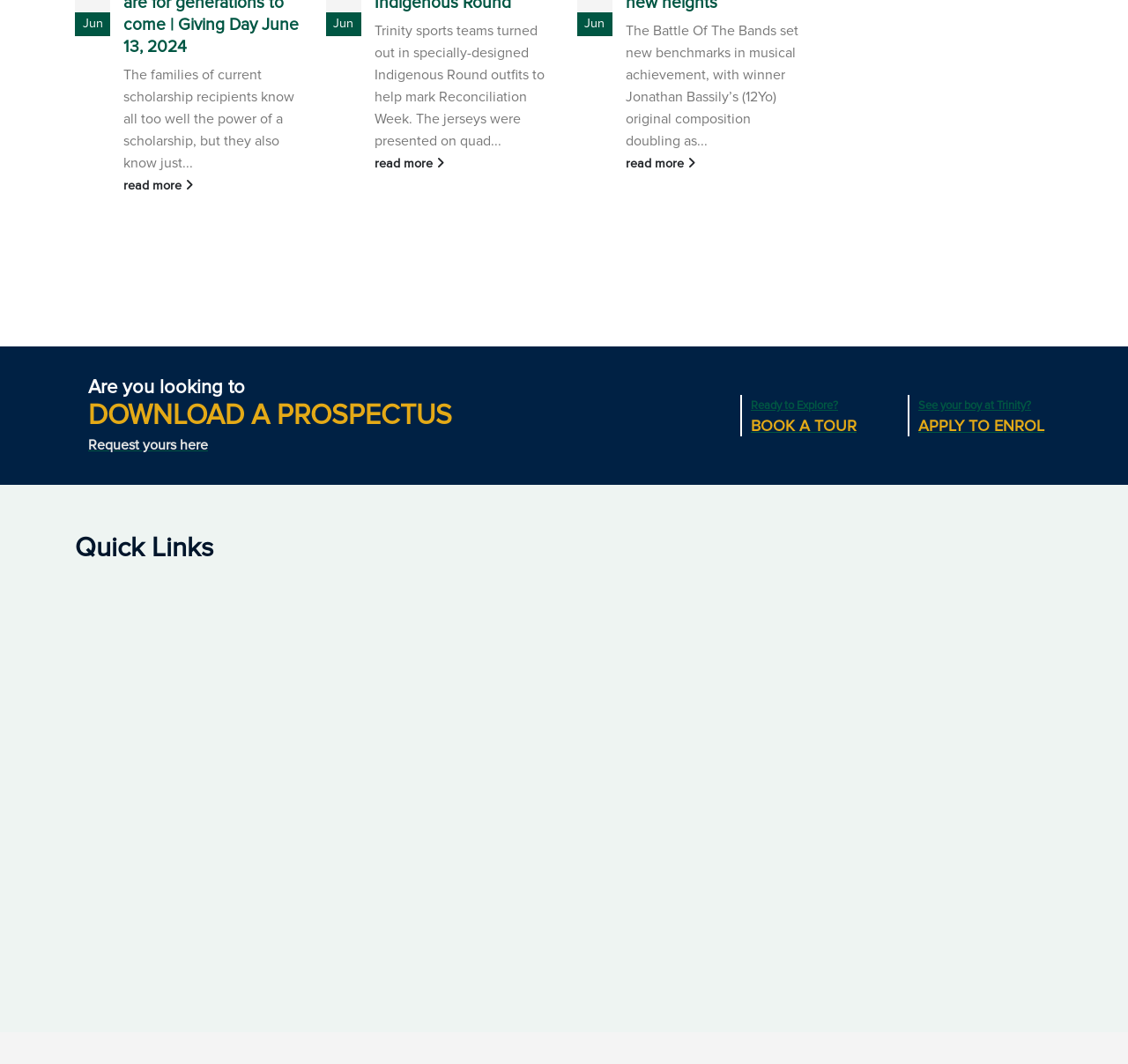Indicate the bounding box coordinates of the element that must be clicked to execute the instruction: "Apply to enrol". The coordinates should be given as four float numbers between 0 and 1, i.e., [left, top, right, bottom].

[0.814, 0.375, 0.93, 0.41]